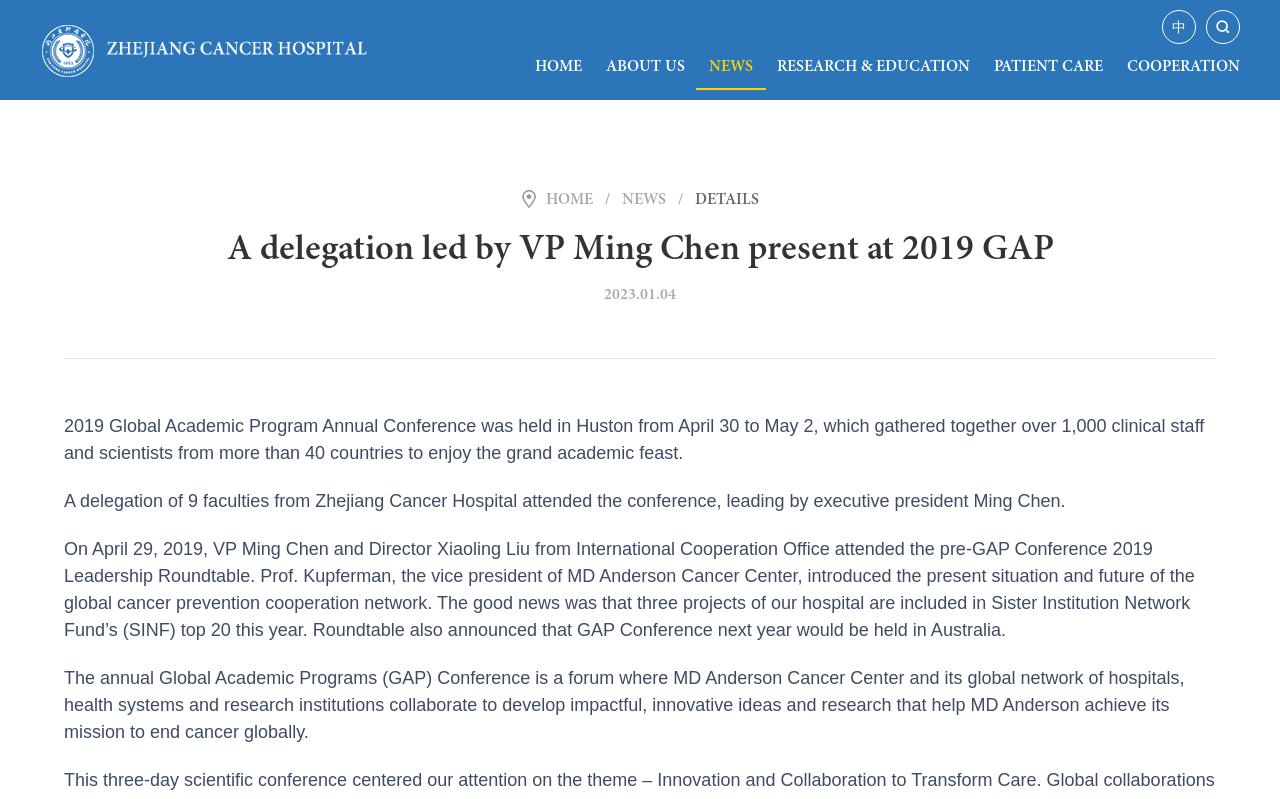Please specify the bounding box coordinates of the clickable region necessary for completing the following instruction: "Click NEWS". The coordinates must consist of four float numbers between 0 and 1, i.e., [left, top, right, bottom].

[0.545, 0.055, 0.598, 0.113]